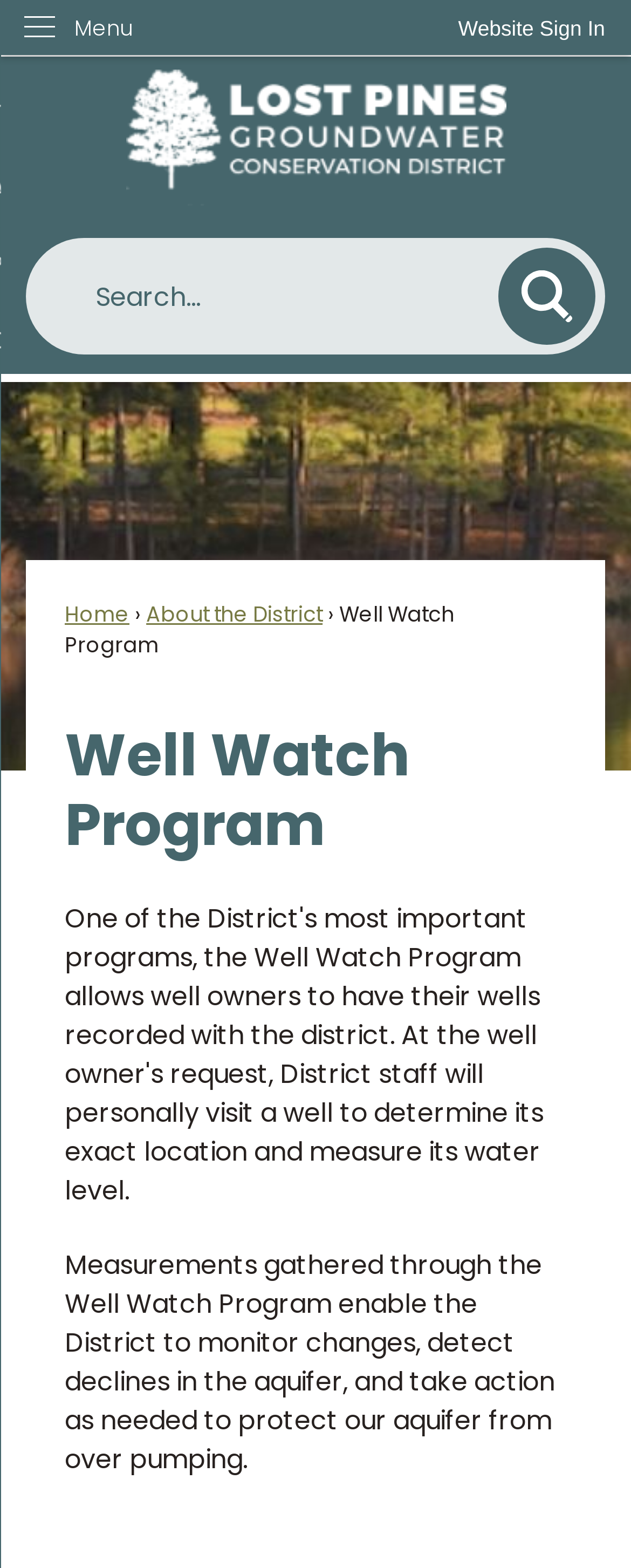Is there a sign-in functionality on the webpage?
Please answer using one word or phrase, based on the screenshot.

Yes